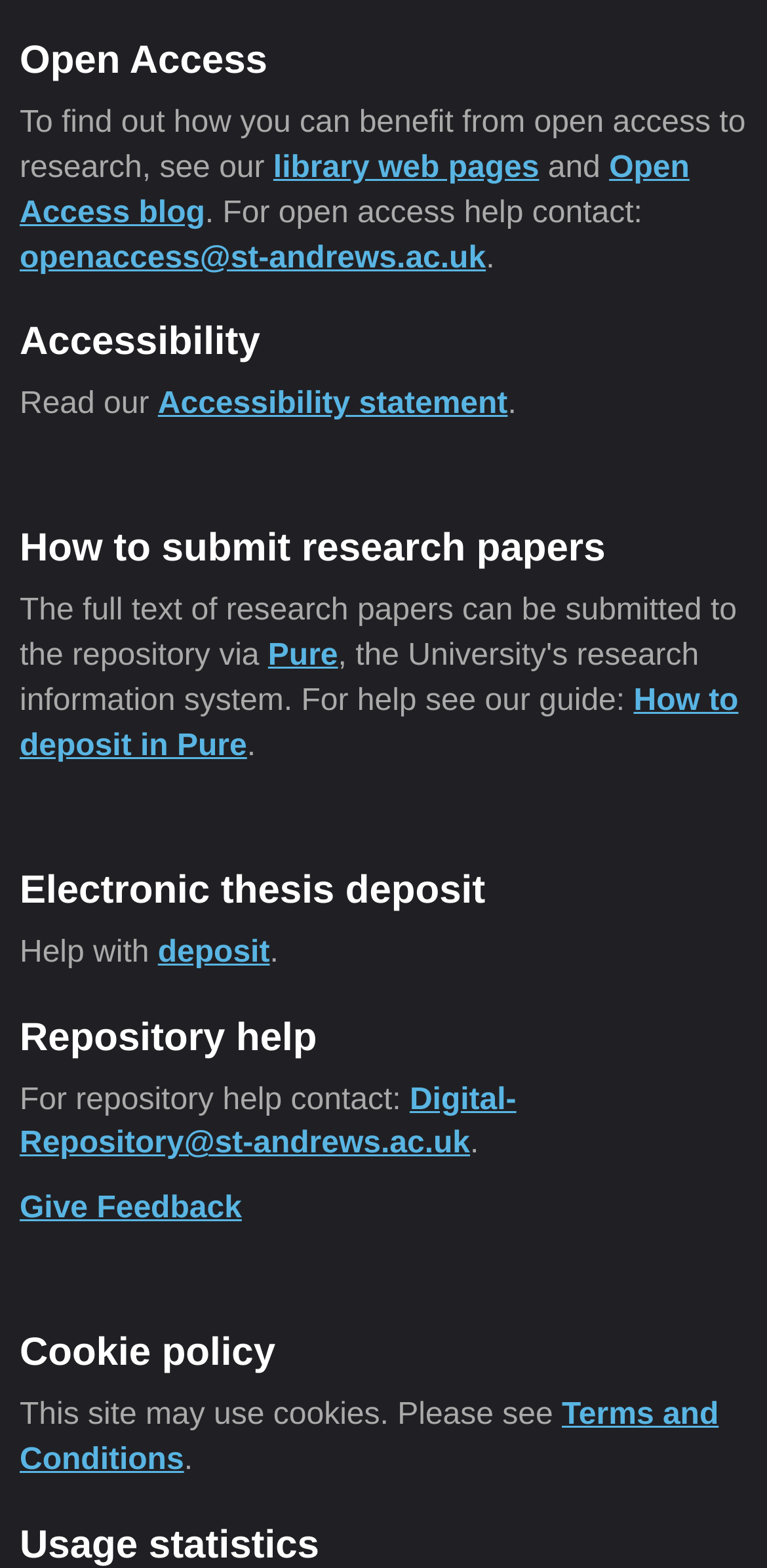Please identify the coordinates of the bounding box for the clickable region that will accomplish this instruction: "Give feedback on the repository".

[0.026, 0.76, 0.315, 0.782]